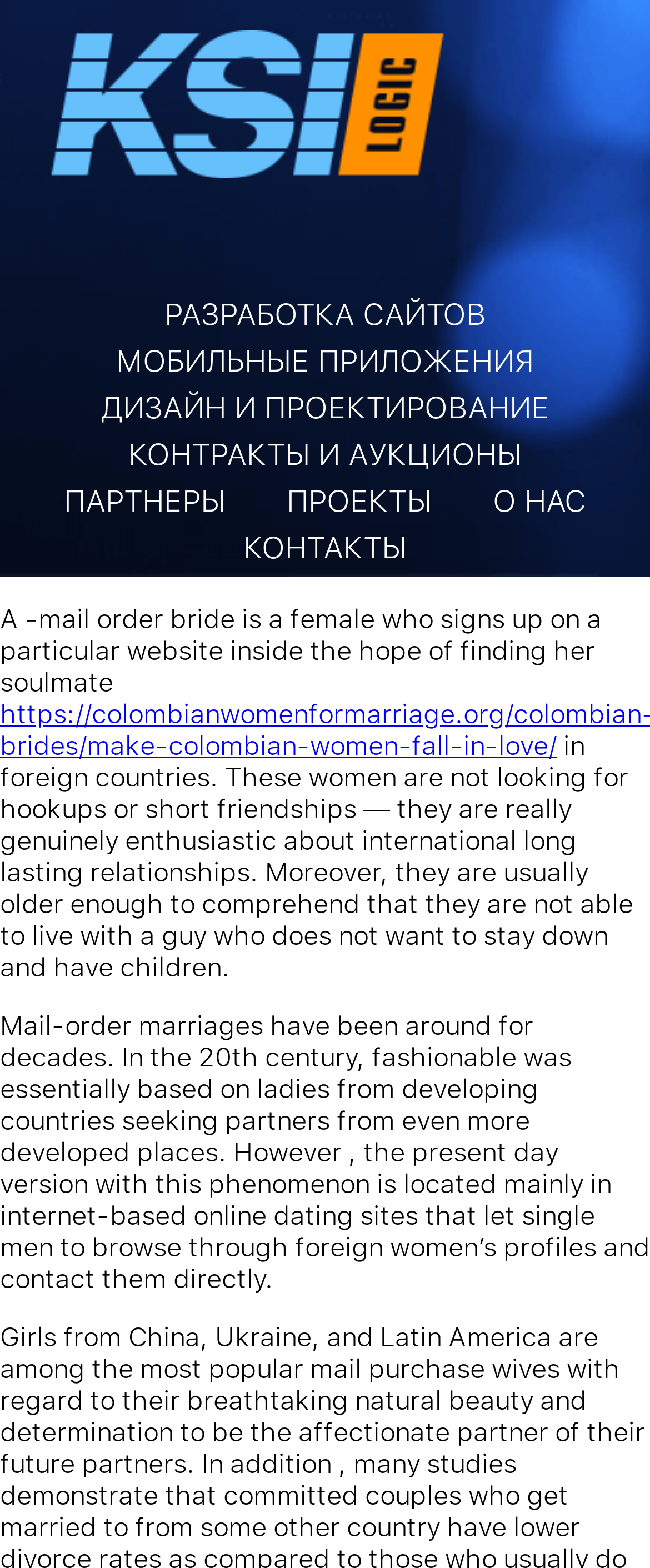For the element described, predict the bounding box coordinates as (top-left x, top-left y, bottom-right x, bottom-right y). All values should be between 0 and 1. Element description: title="KSI"

[0.077, 0.019, 0.687, 0.114]